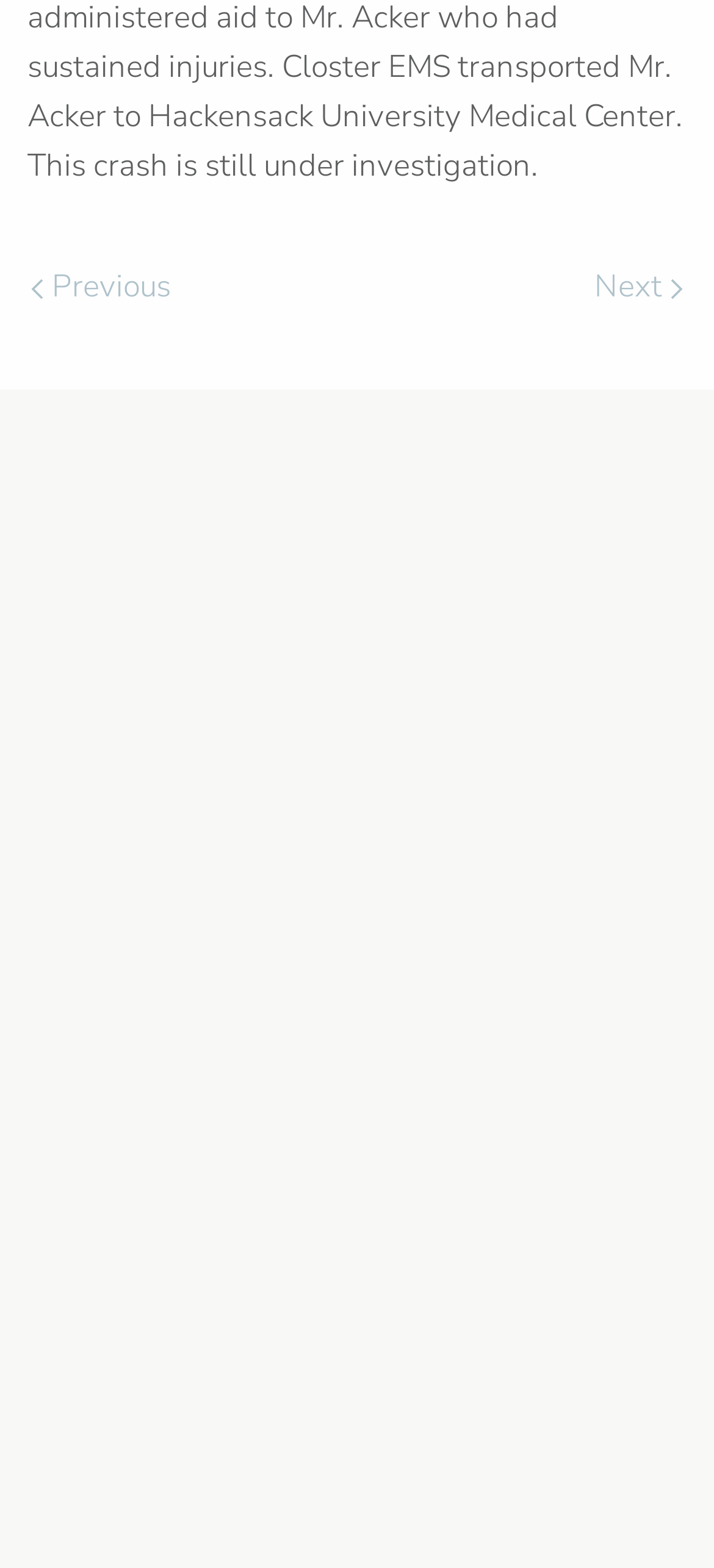How many headings are on this webpage?
Refer to the image and give a detailed answer to the question.

I identified two headings on this webpage, which are 'AGENCY INFORMATION' and 'MORE INFORMATION'.